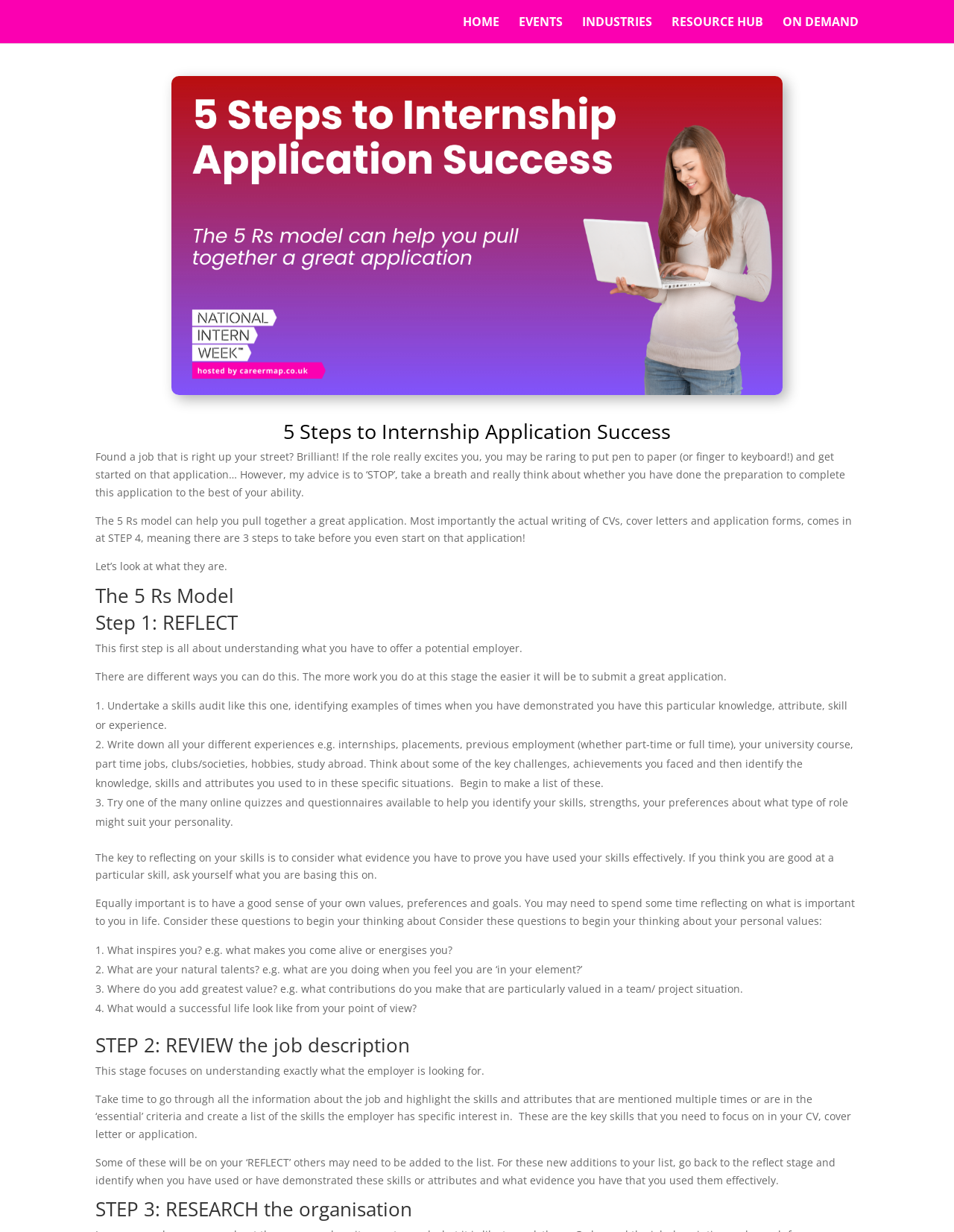Using a single word or phrase, answer the following question: 
What should you do before starting to write your CV and cover letter?

Complete the 5 Rs model